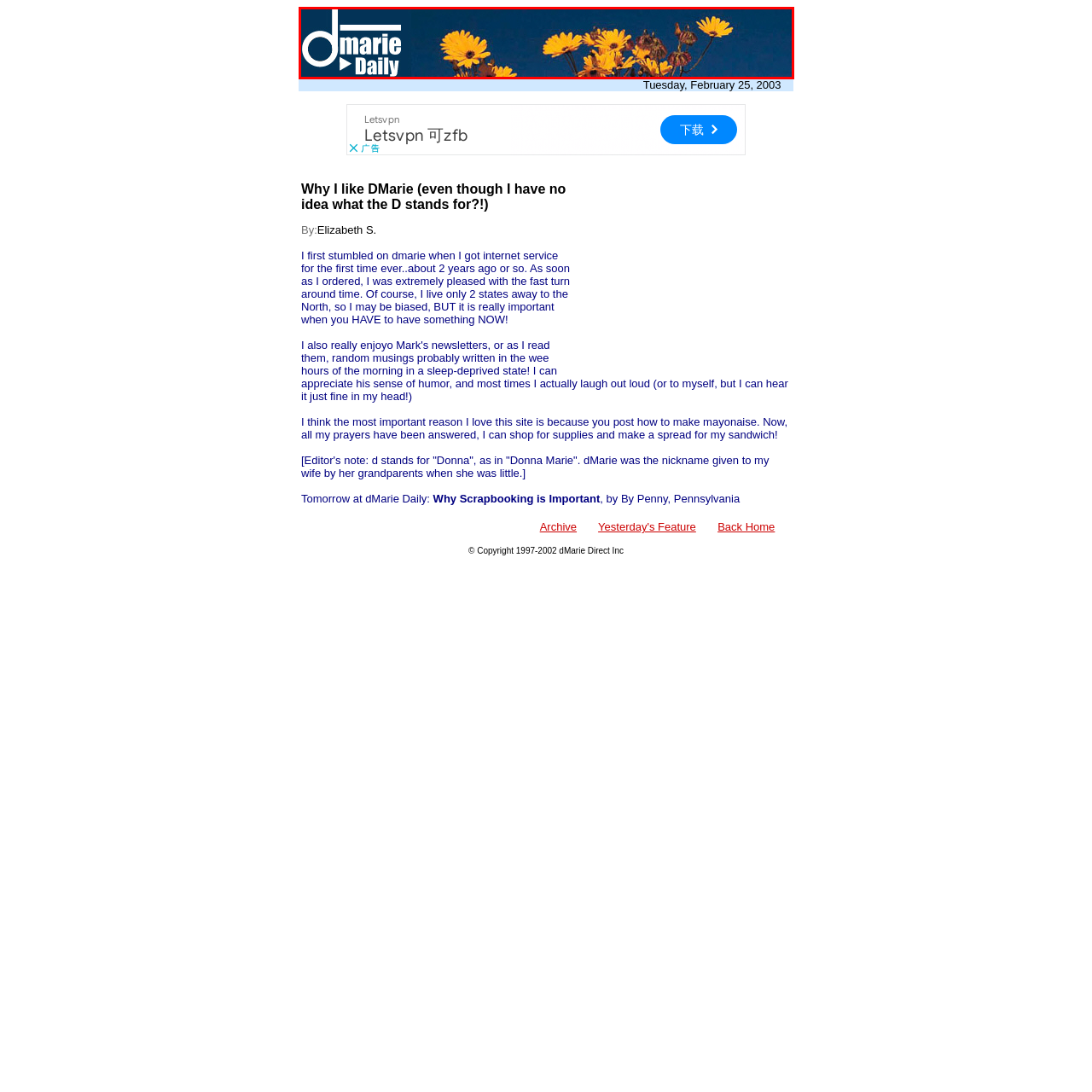Observe the image confined by the red frame and answer the question with a single word or phrase:
What is the shape of the logo?

Lowercase 'd' with arrow